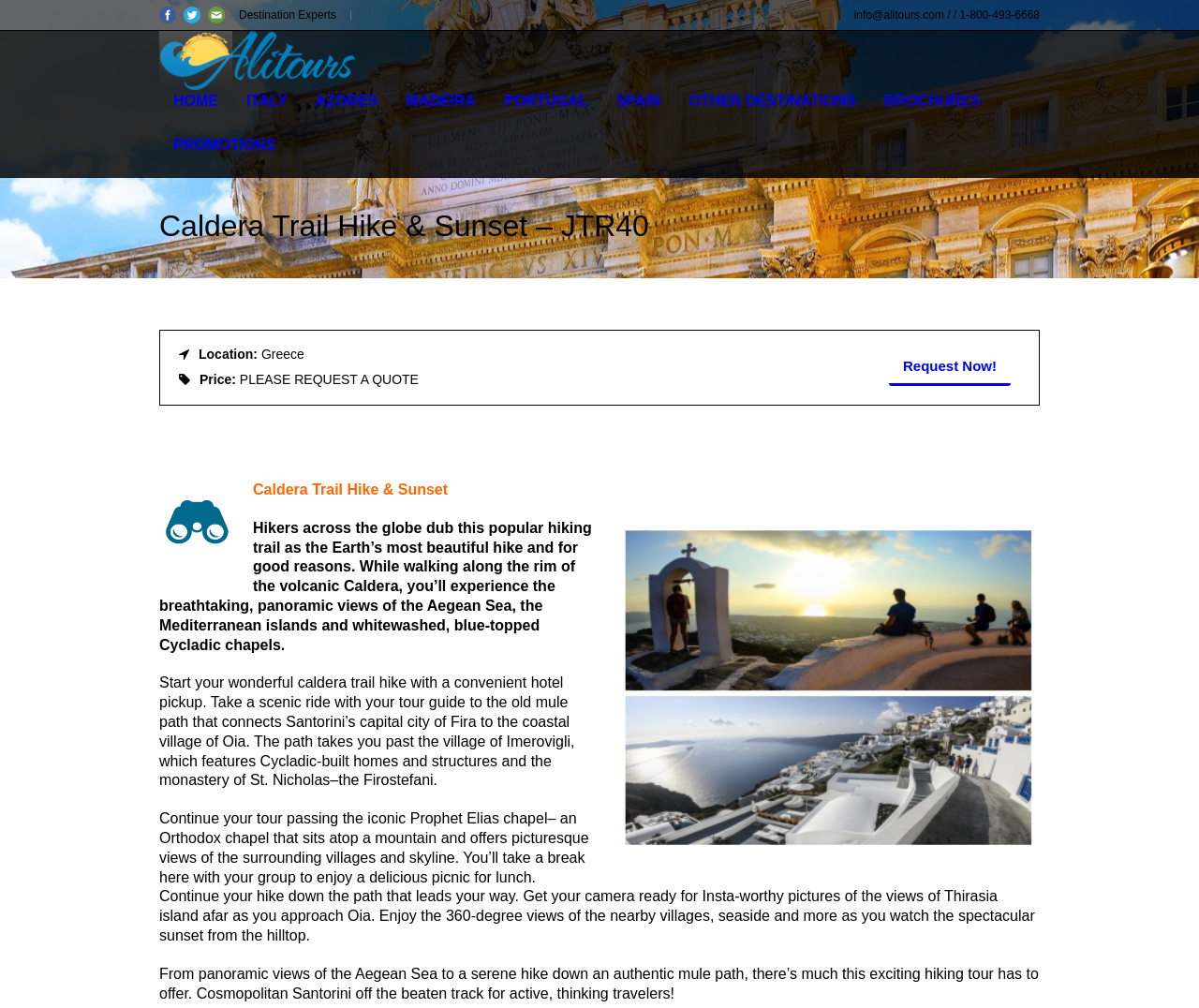Convey a detailed summary of the webpage, mentioning all key elements.

The webpage is about Alitours, a Toronto-based tour operator, and specifically features the Caldera Trail Hike & Sunset tour, denoted by the code JTR40. 

At the top left corner, there are three social media links: Facebook, Twitter, and email, each accompanied by an image. 

To the right of these links, the text "Destination Experts" is displayed. 

Next to it, there is an unlabeled button. 

On the top right side, the contact information "info@alitours.com / / 1-800-493-6668" is provided. 

Below the social media links, there is a navigation menu with links to various destinations, including HOME, ITALY, AZORES, MADEIRA, PORTUGAL, SPAIN, OTHER DESTINATIONS, BROCHURES, and PROMOTIONS. 

The main content of the page is about the Caldera Trail Hike & Sunset tour, with a heading that matches the title of the webpage. 

Below the heading, there are details about the tour, including the location, which is Greece, and the price, which is available upon request. 

There is a "Request Now!" button on the right side of the page, accompanied by an image of a sightseeing icon. 

At the bottom of the page, there is a large image that takes up most of the width of the page.